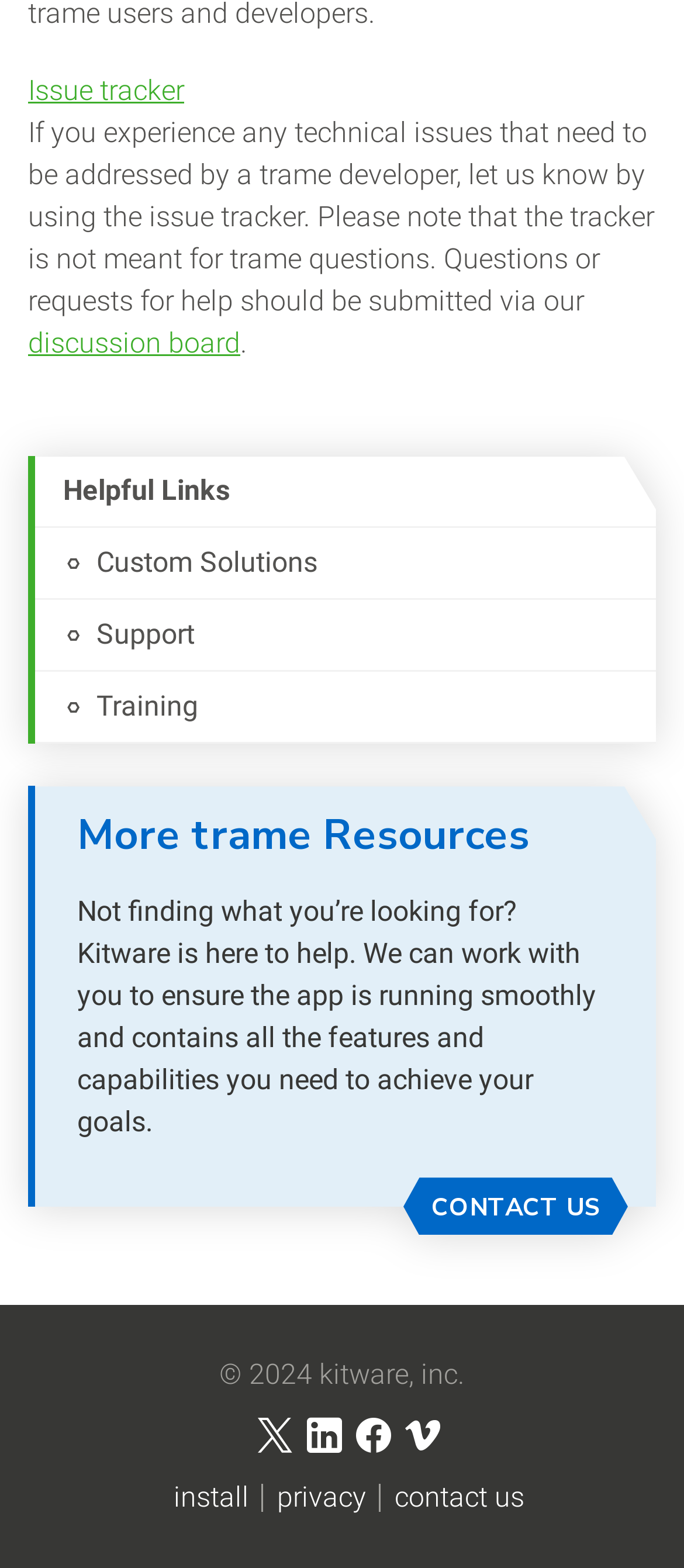Use a single word or phrase to answer this question: 
What is the name of the company that can help with ensuring the app is running smoothly?

Kitware